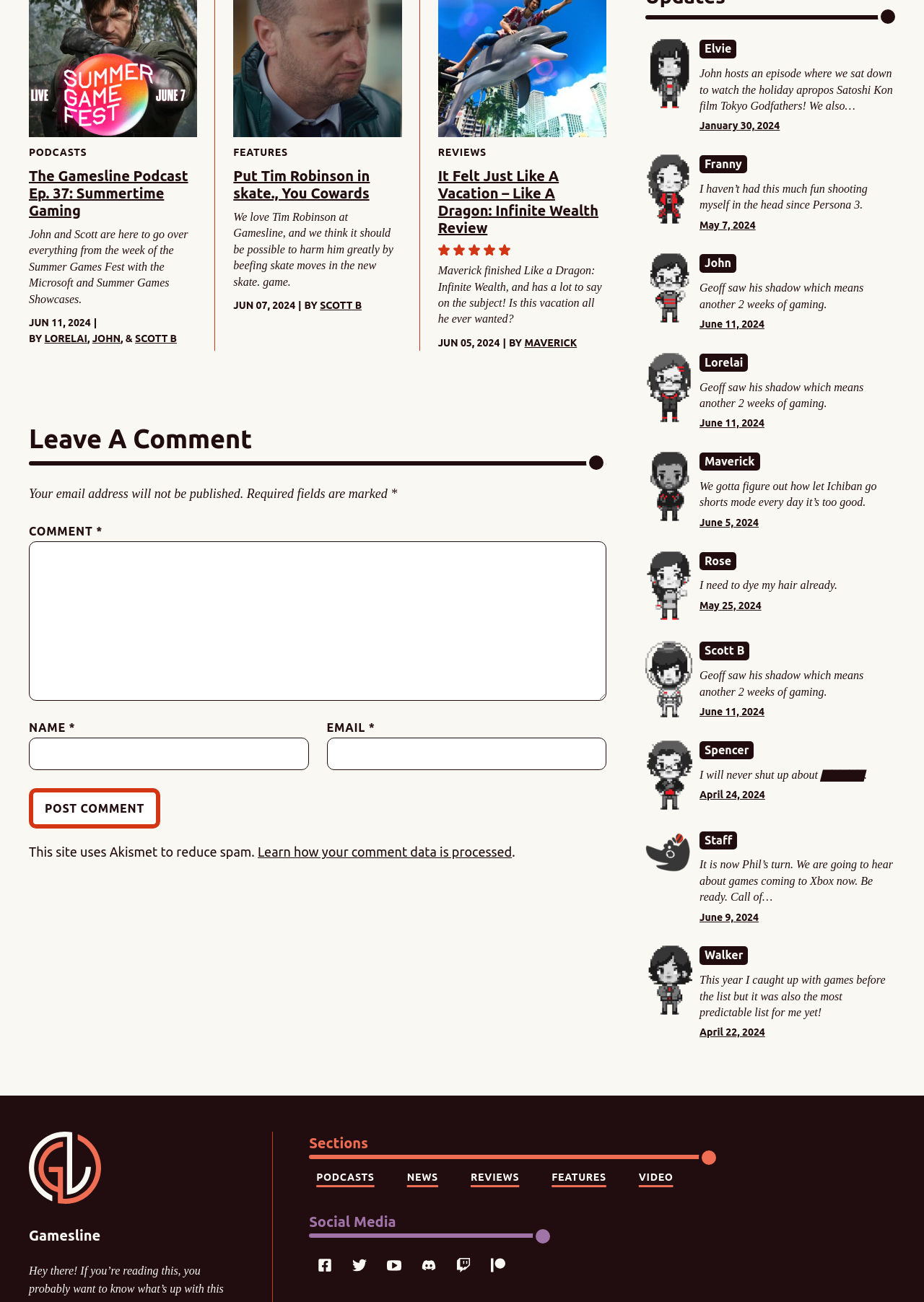How many images are there on the webpage?
Refer to the image and provide a concise answer in one word or phrase.

10